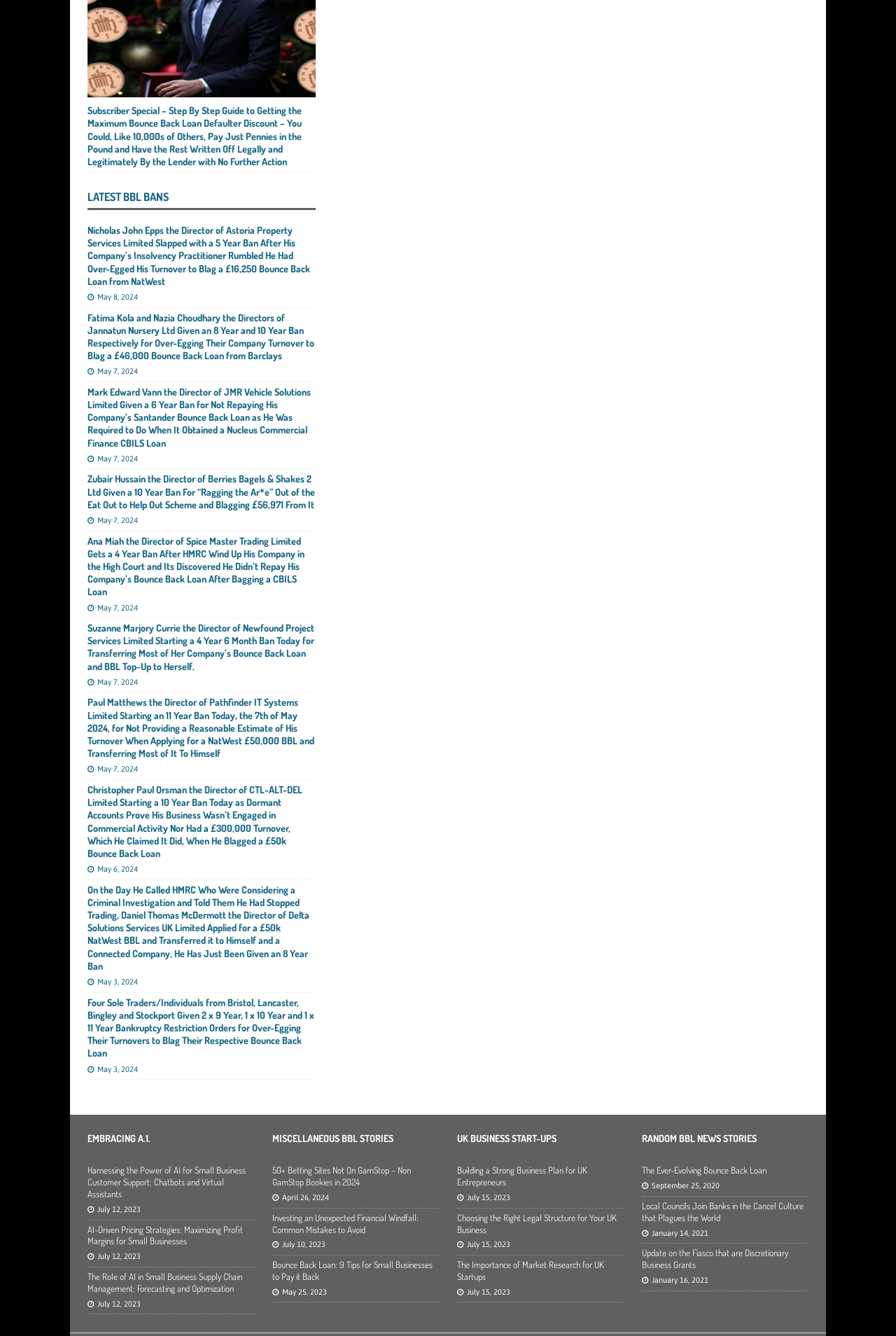Identify the bounding box coordinates of the element to click to follow this instruction: 'View 'Nicholas John Epps the Director of Astoria Property Services Limited Slapped with a 5 Year Ban After His Company’s Insolvency Practitioner Rumbled He Had Over-Egged His Turnover to Blag a £16,250 Bounce Back Loan from NatWest''. Ensure the coordinates are four float values between 0 and 1, provided as [left, top, right, bottom].

[0.098, 0.168, 0.346, 0.215]